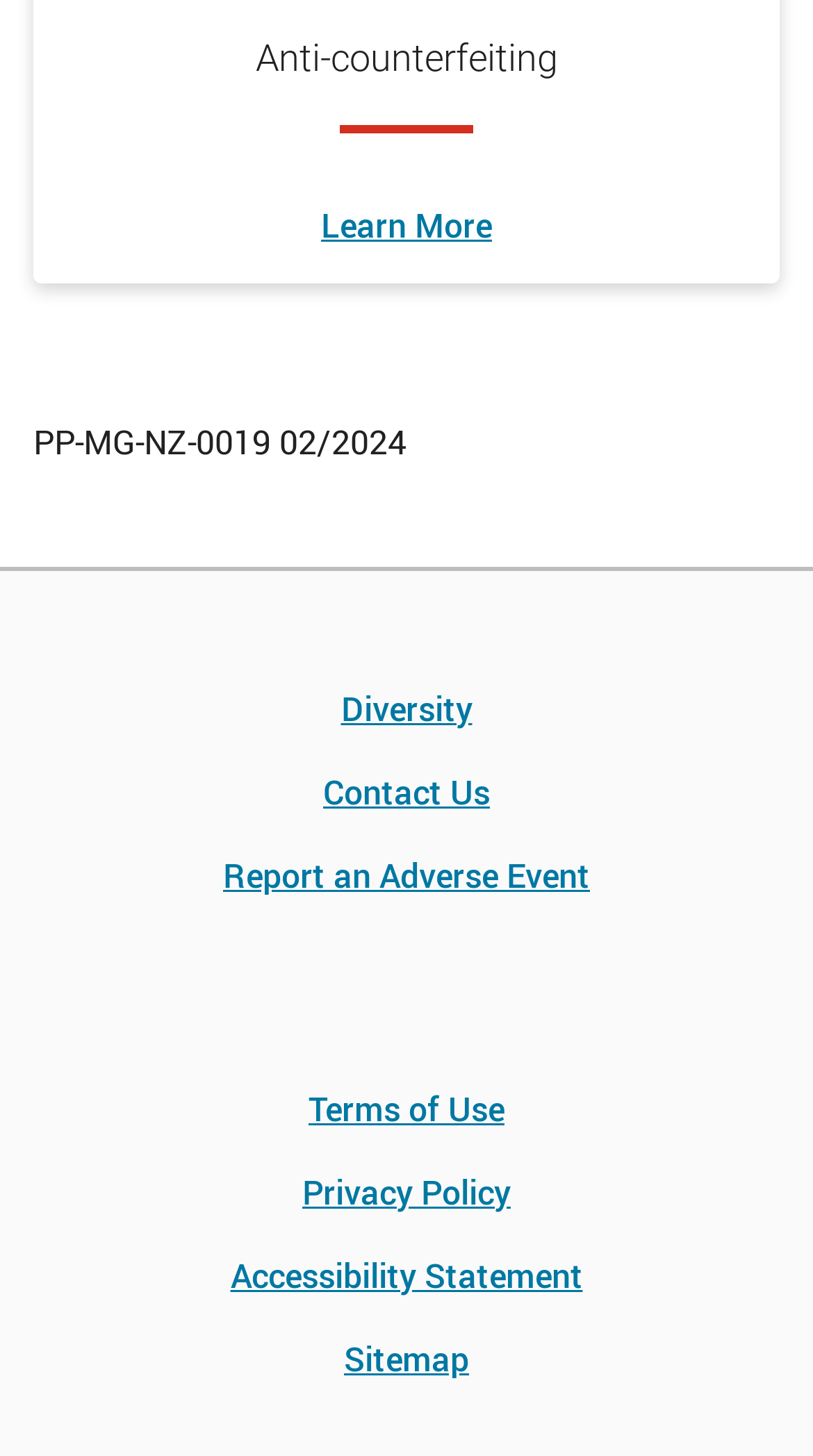Find the bounding box coordinates of the area that needs to be clicked in order to achieve the following instruction: "explore project spotlight". The coordinates should be specified as four float numbers between 0 and 1, i.e., [left, top, right, bottom].

None